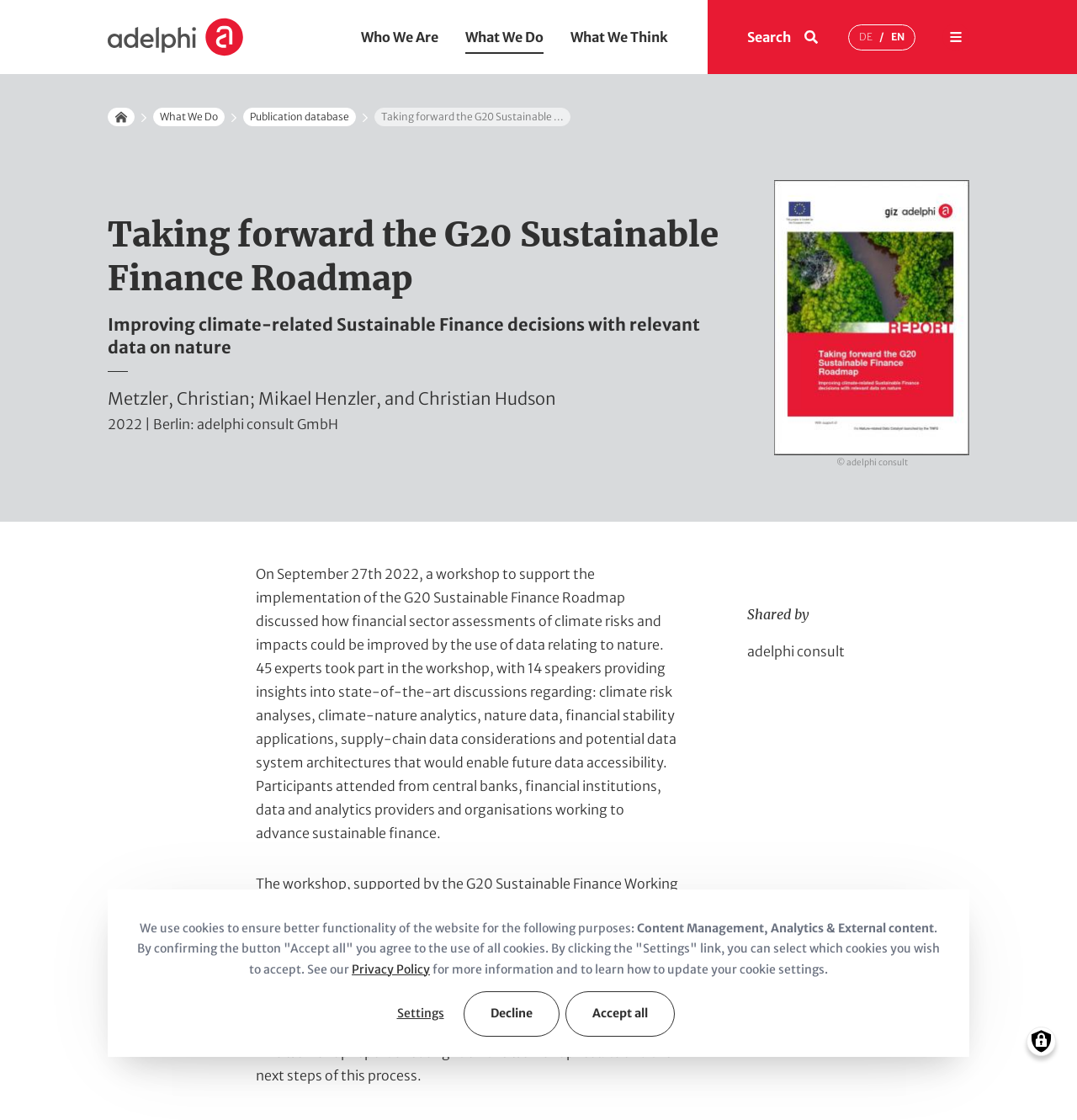Determine the bounding box coordinates of the element's region needed to click to follow the instruction: "Read publication database". Provide these coordinates as four float numbers between 0 and 1, formatted as [left, top, right, bottom].

[0.226, 0.096, 0.33, 0.113]